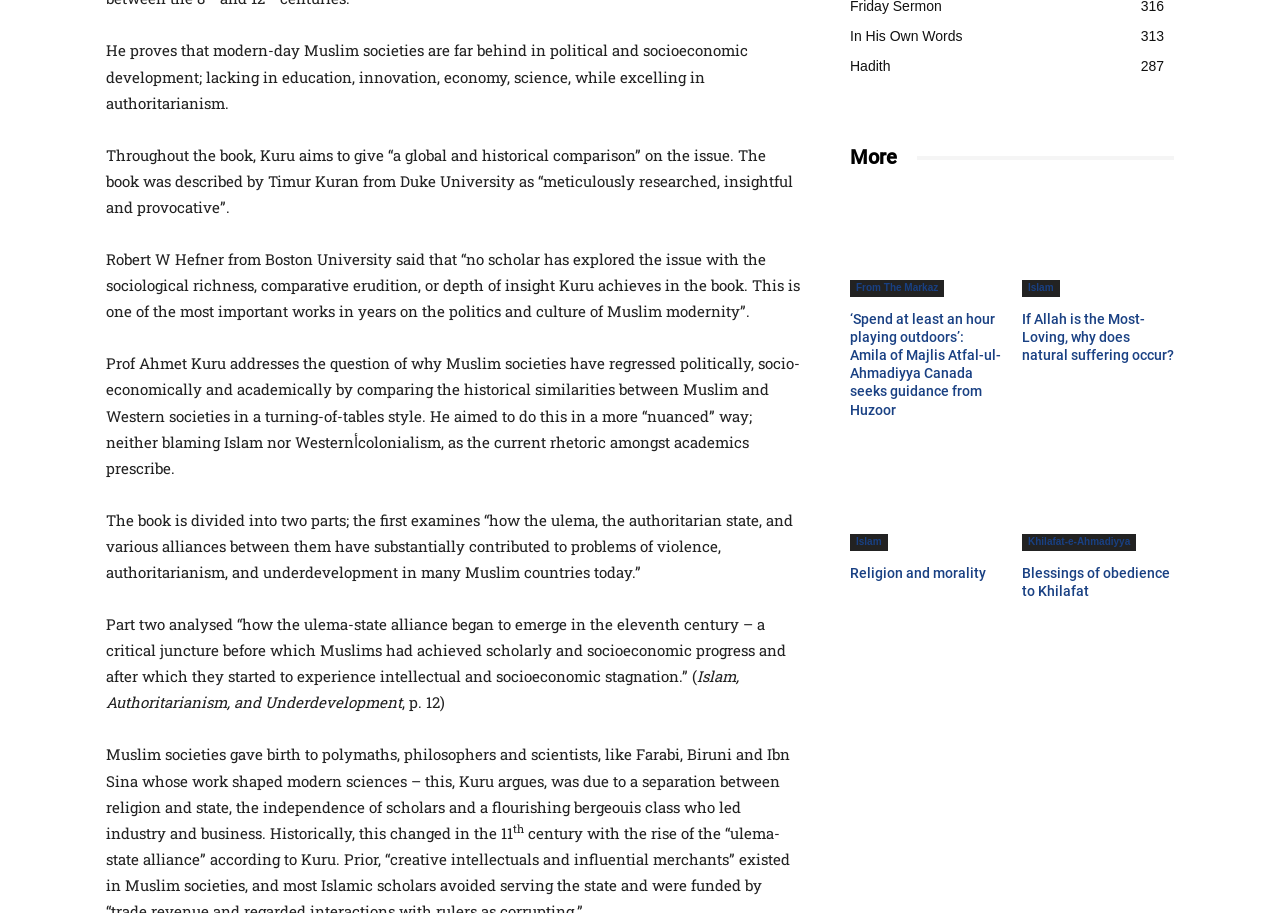Extract the bounding box coordinates for the UI element described as: "In His Own Words313".

[0.664, 0.031, 0.752, 0.049]